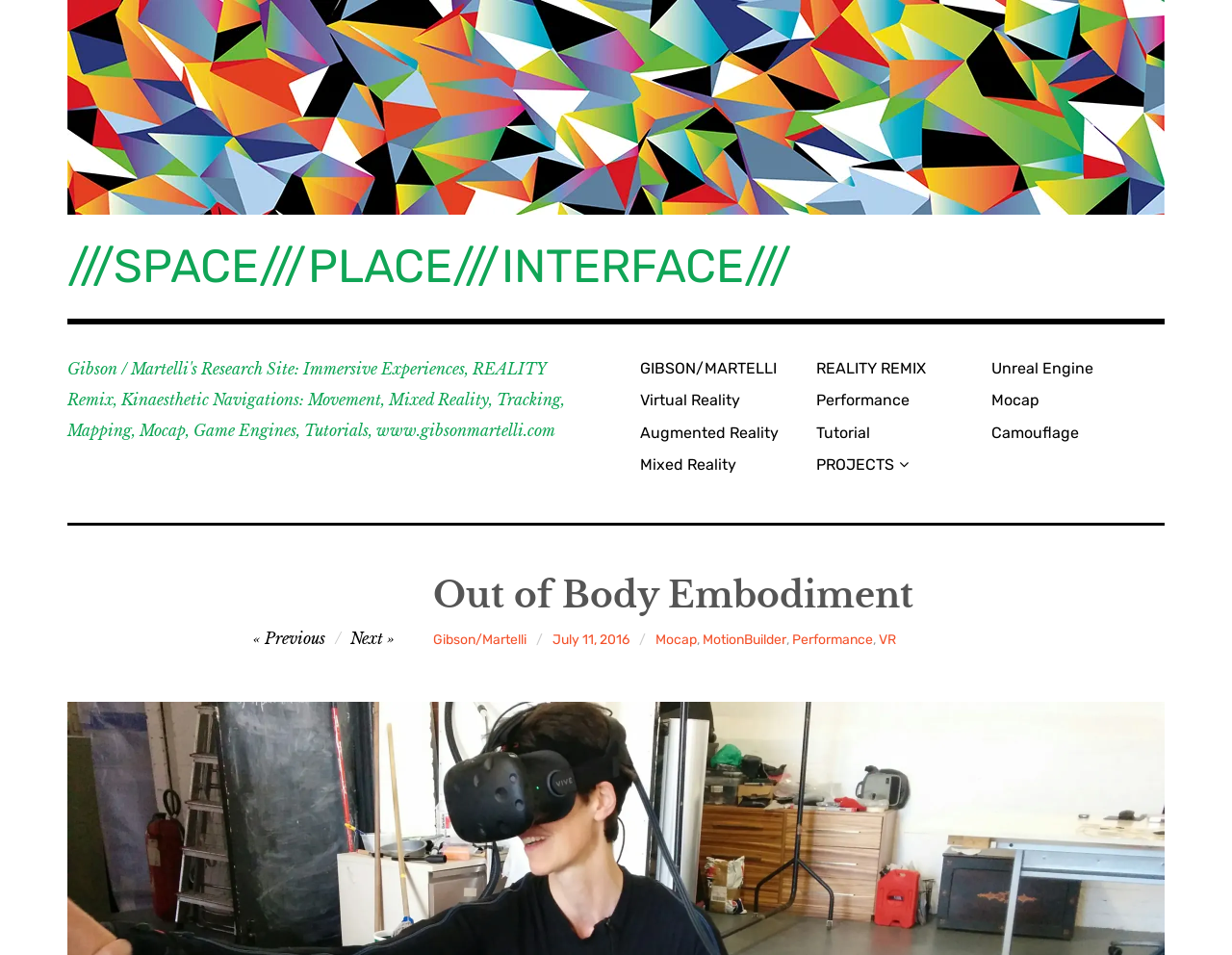Please identify the bounding box coordinates of the clickable area that will fulfill the following instruction: "Click on the 'Post Comment' button". The coordinates should be in the format of four float numbers between 0 and 1, i.e., [left, top, right, bottom].

None